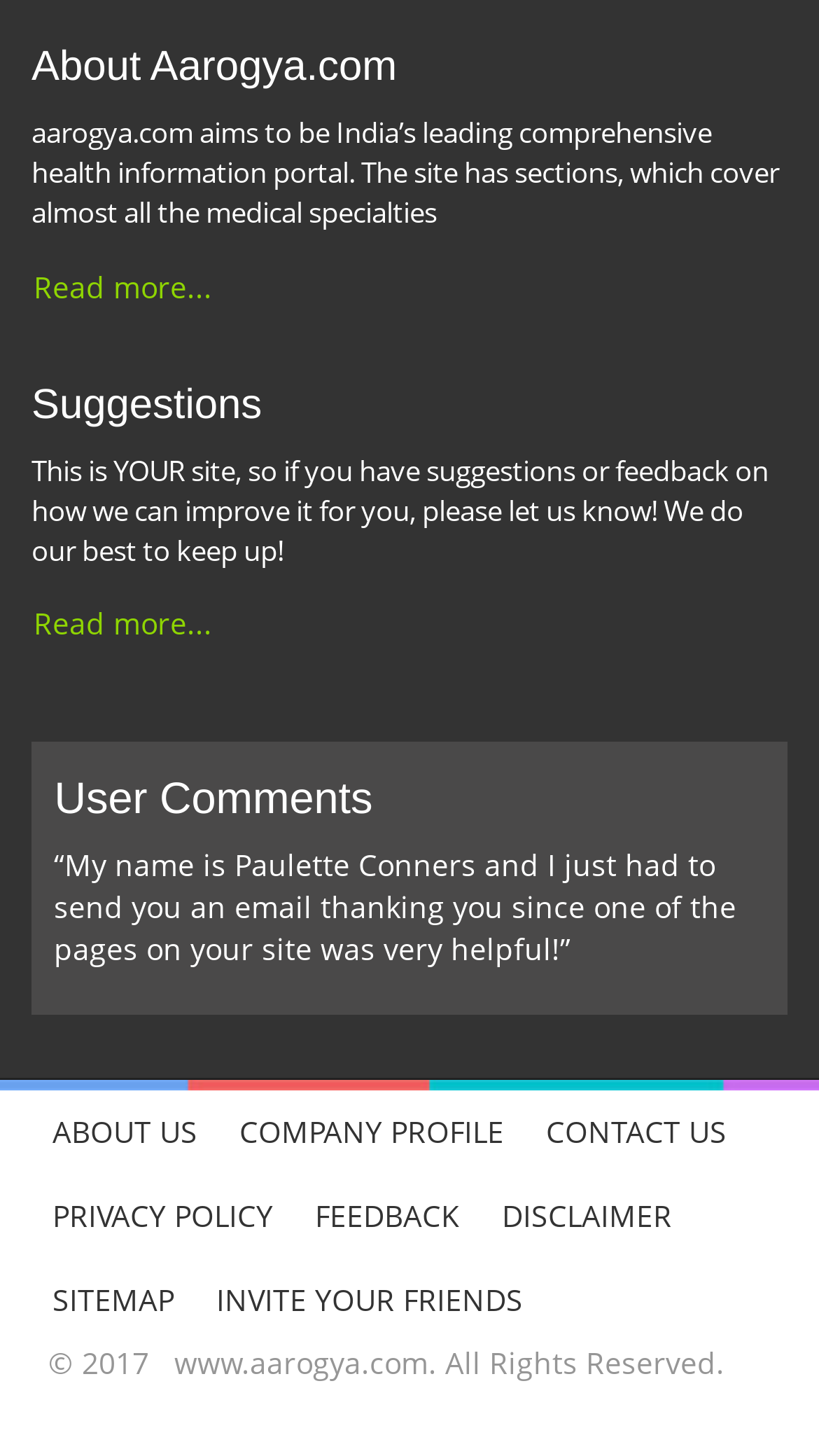What is the purpose of aarogya.com?
Look at the screenshot and respond with a single word or phrase.

India's leading health information portal